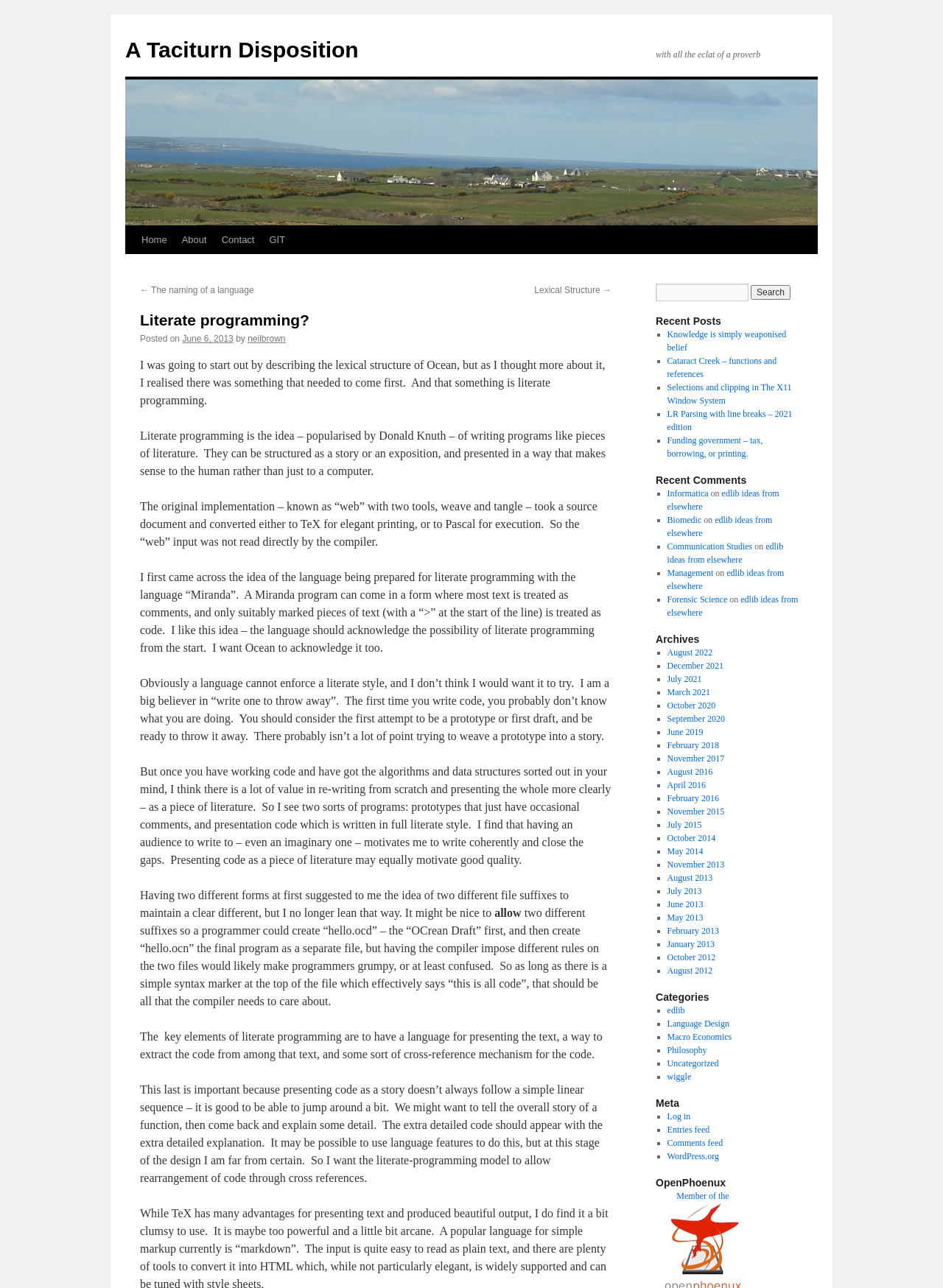Locate the bounding box coordinates of the clickable area to execute the instruction: "Click the 'Home' link". Provide the coordinates as four float numbers between 0 and 1, represented as [left, top, right, bottom].

[0.142, 0.176, 0.185, 0.197]